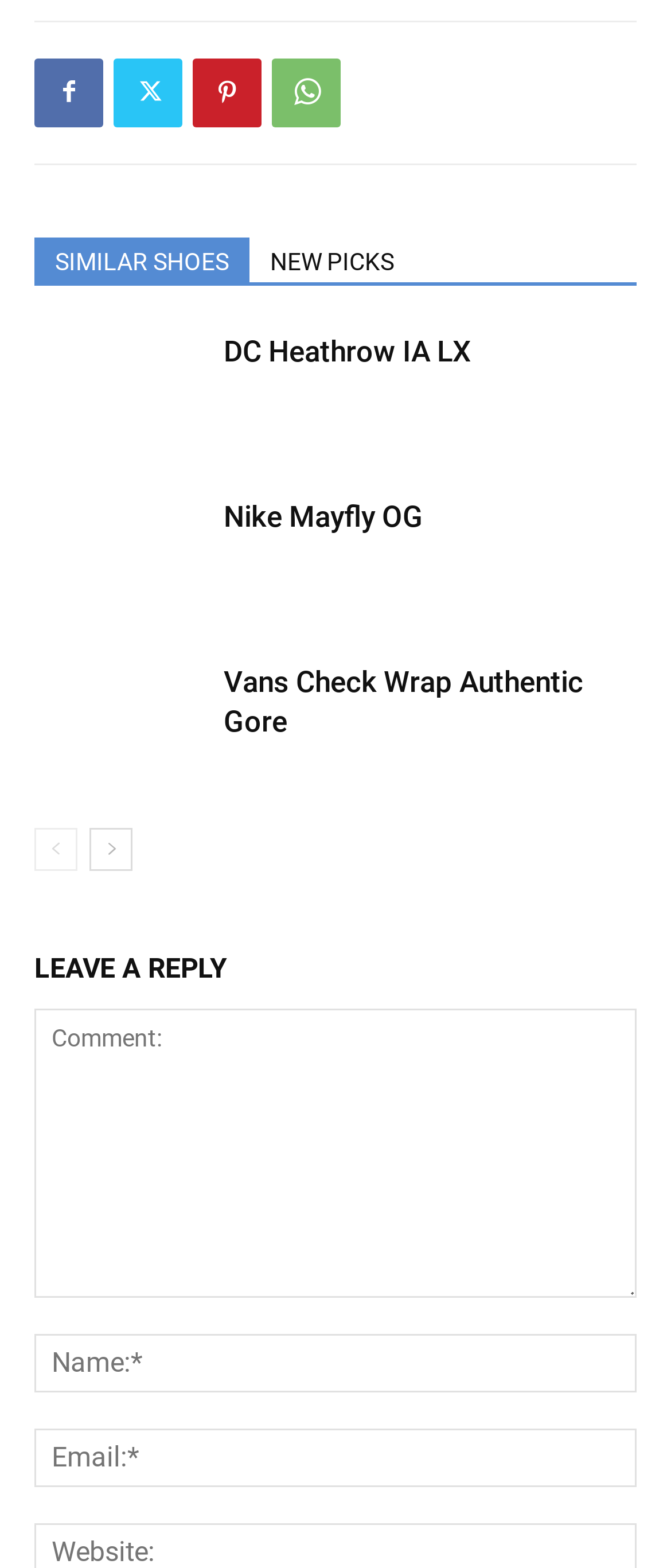Could you find the bounding box coordinates of the clickable area to complete this instruction: "View DC Heathrow IA LX"?

[0.051, 0.211, 0.308, 0.287]